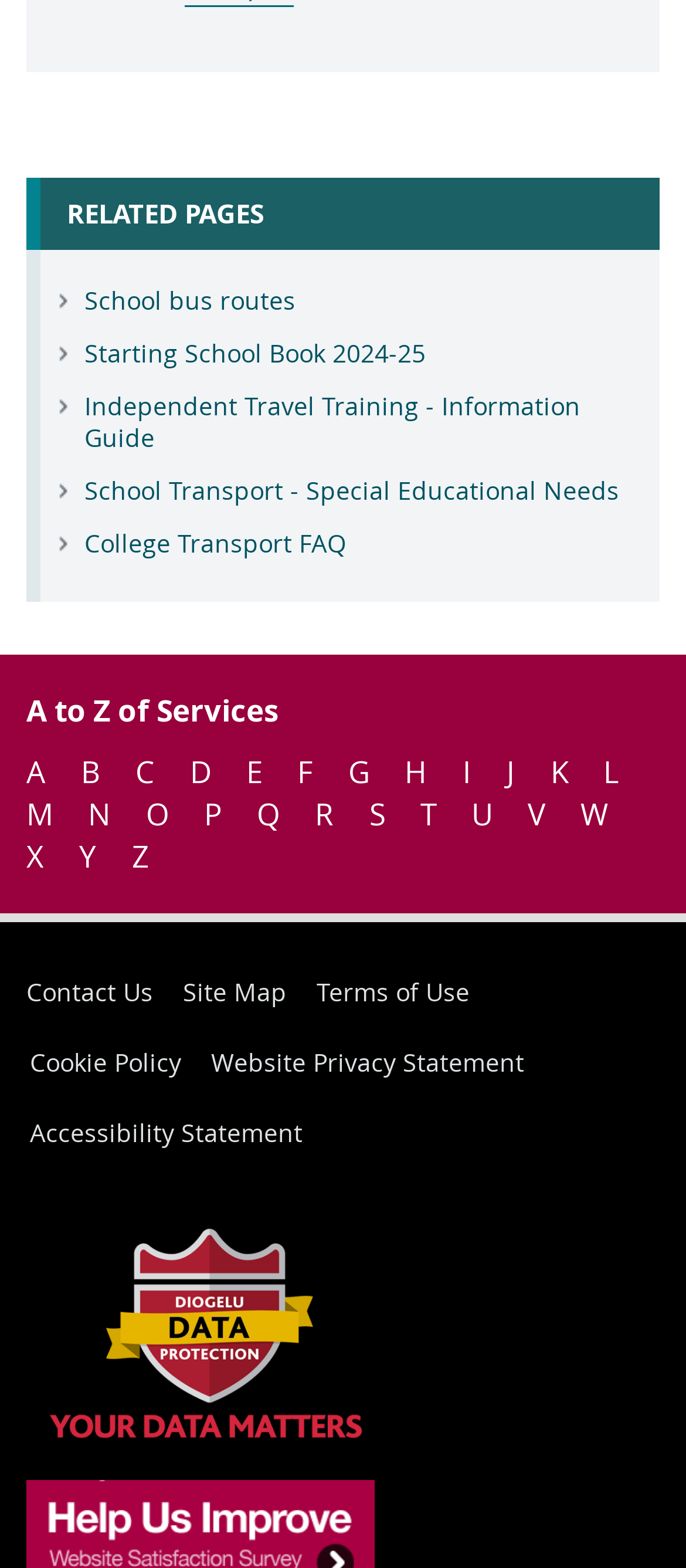Identify the bounding box coordinates of the specific part of the webpage to click to complete this instruction: "Contact Us".

[0.038, 0.611, 0.262, 0.656]